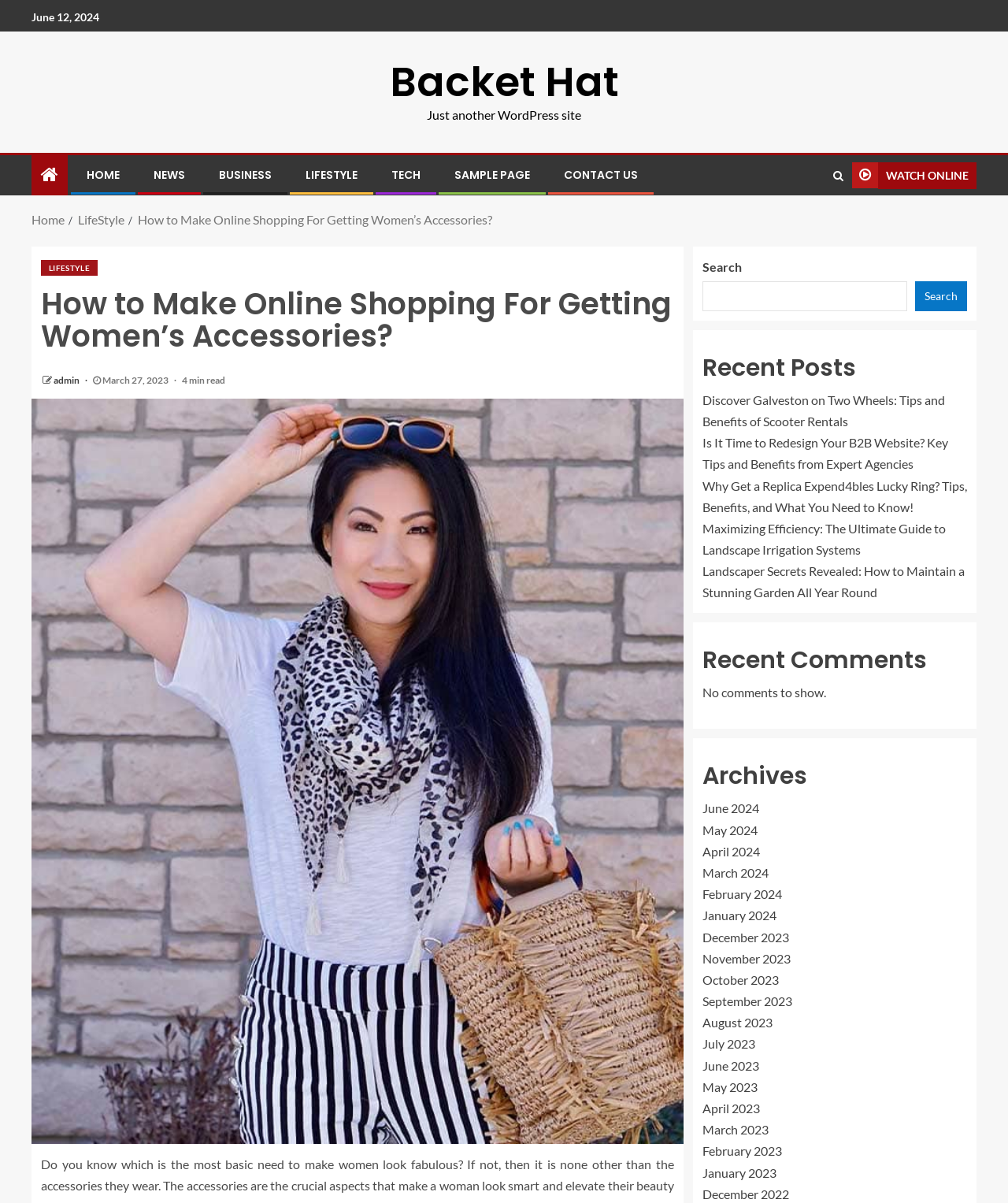Based on the provided description, "parent_node: Search name="s"", find the bounding box of the corresponding UI element in the screenshot.

[0.697, 0.234, 0.9, 0.259]